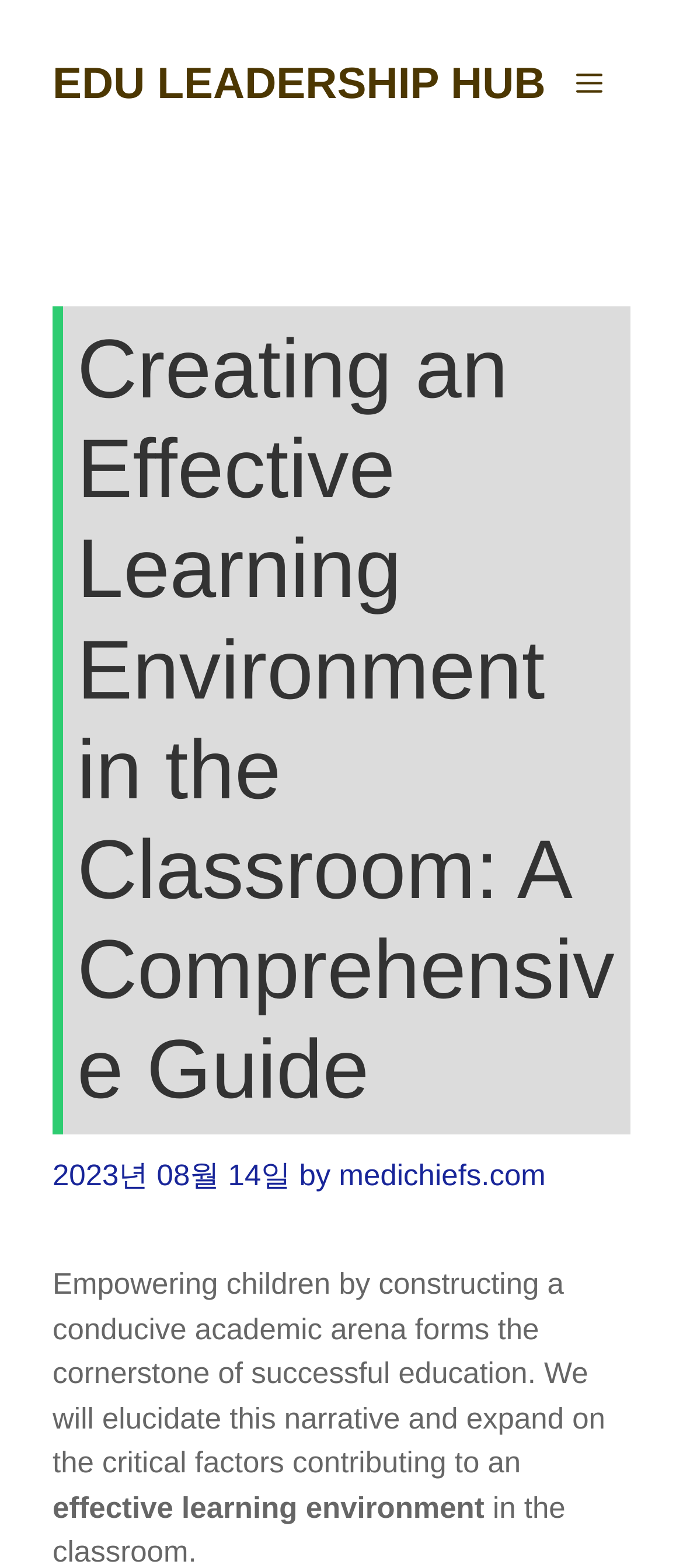What is the name of the website?
Give a single word or phrase answer based on the content of the image.

Edu Leadership Hub